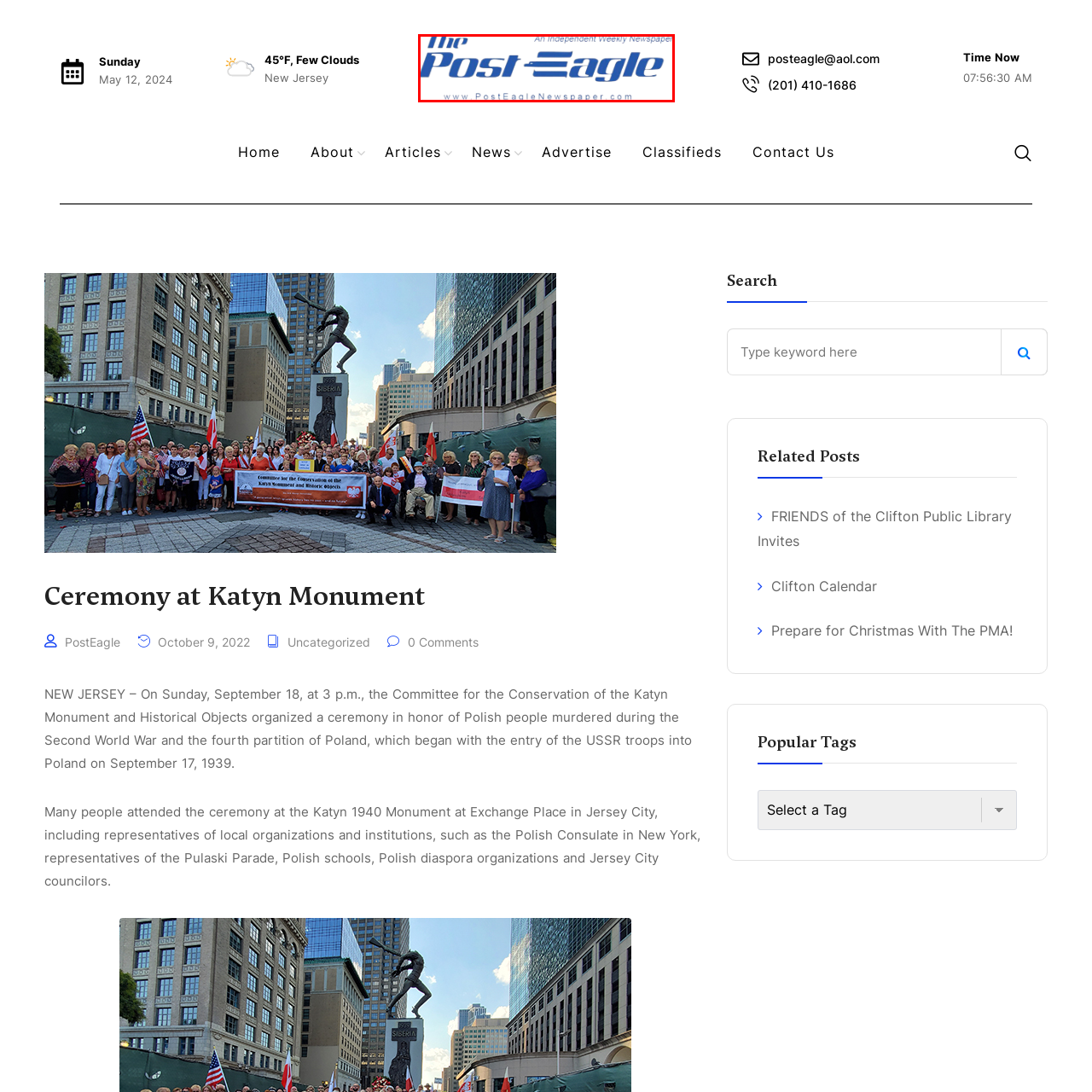Identify the subject within the red bounding box and respond to the following question in a single word or phrase:
What is written beneath the main title?

A tagline